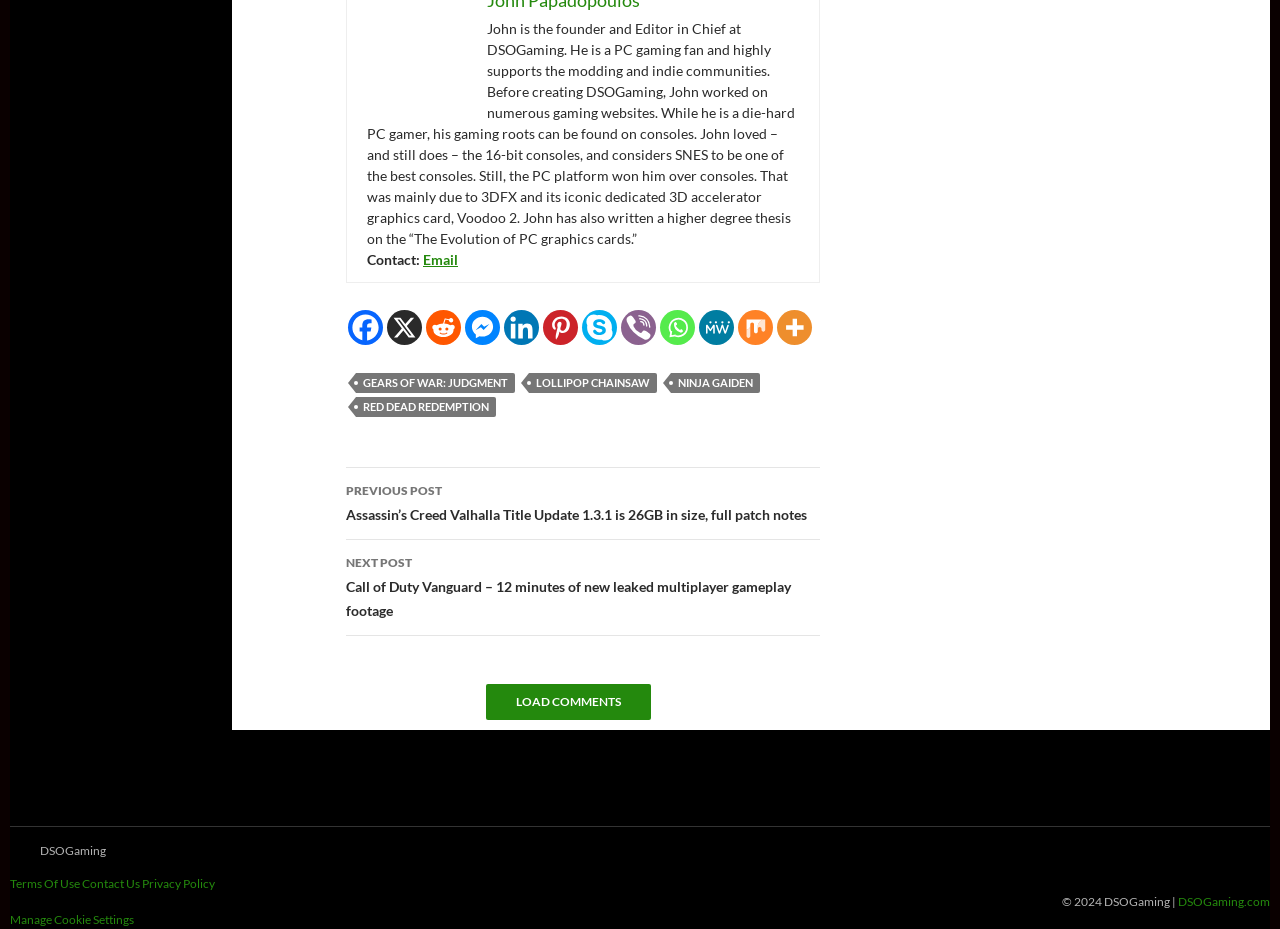Review the image closely and give a comprehensive answer to the question: What is the title of the previous post?

The title of the previous post can be found in the link element with the text 'PREVIOUS POST Assassin’s Creed Valhalla Title Update 1.3.1 is 26GB in size, full patch notes' which is located at the bottom of the webpage.